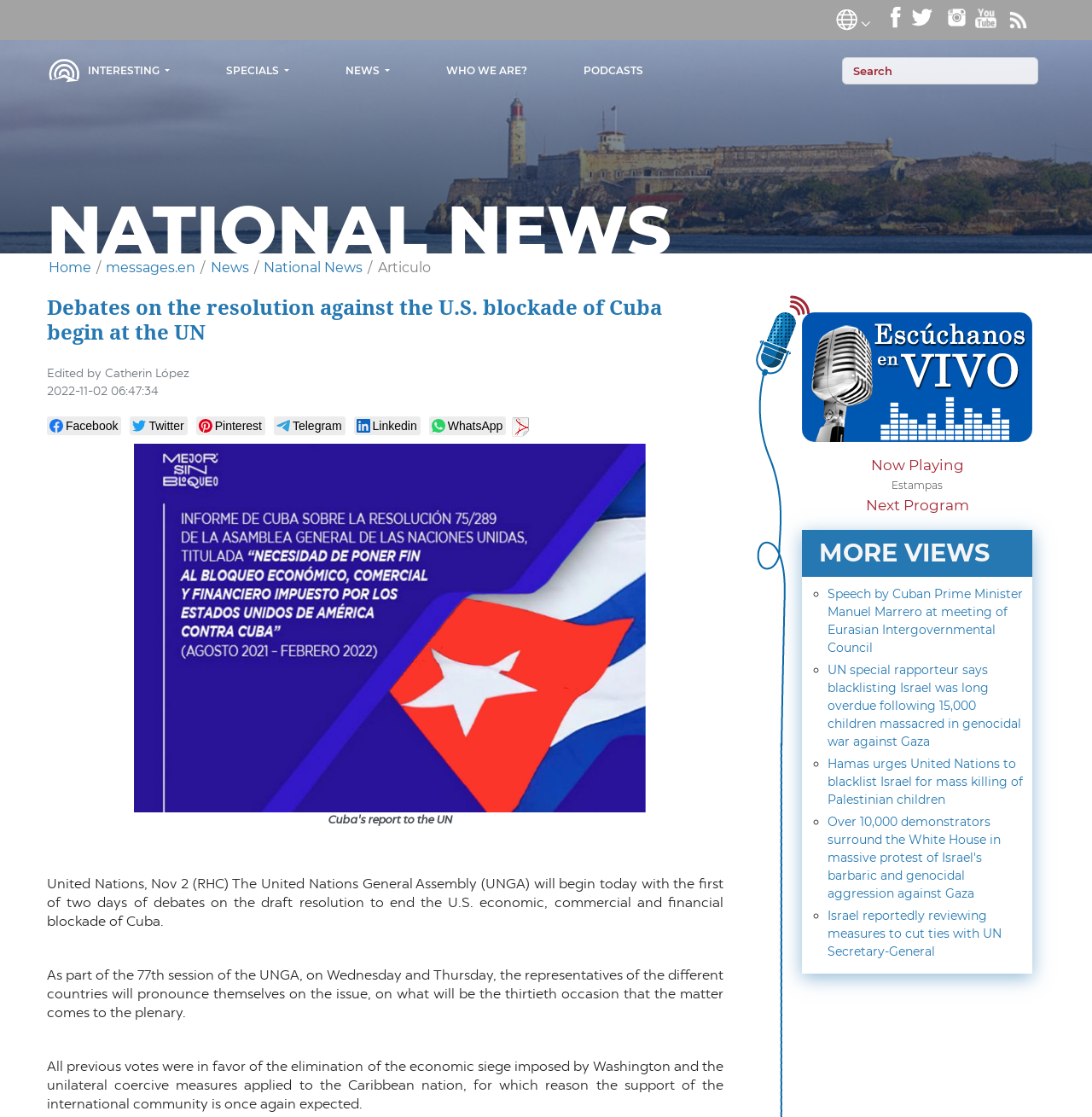Give a short answer to this question using one word or a phrase:
What is the date of the article?

2022-11-02